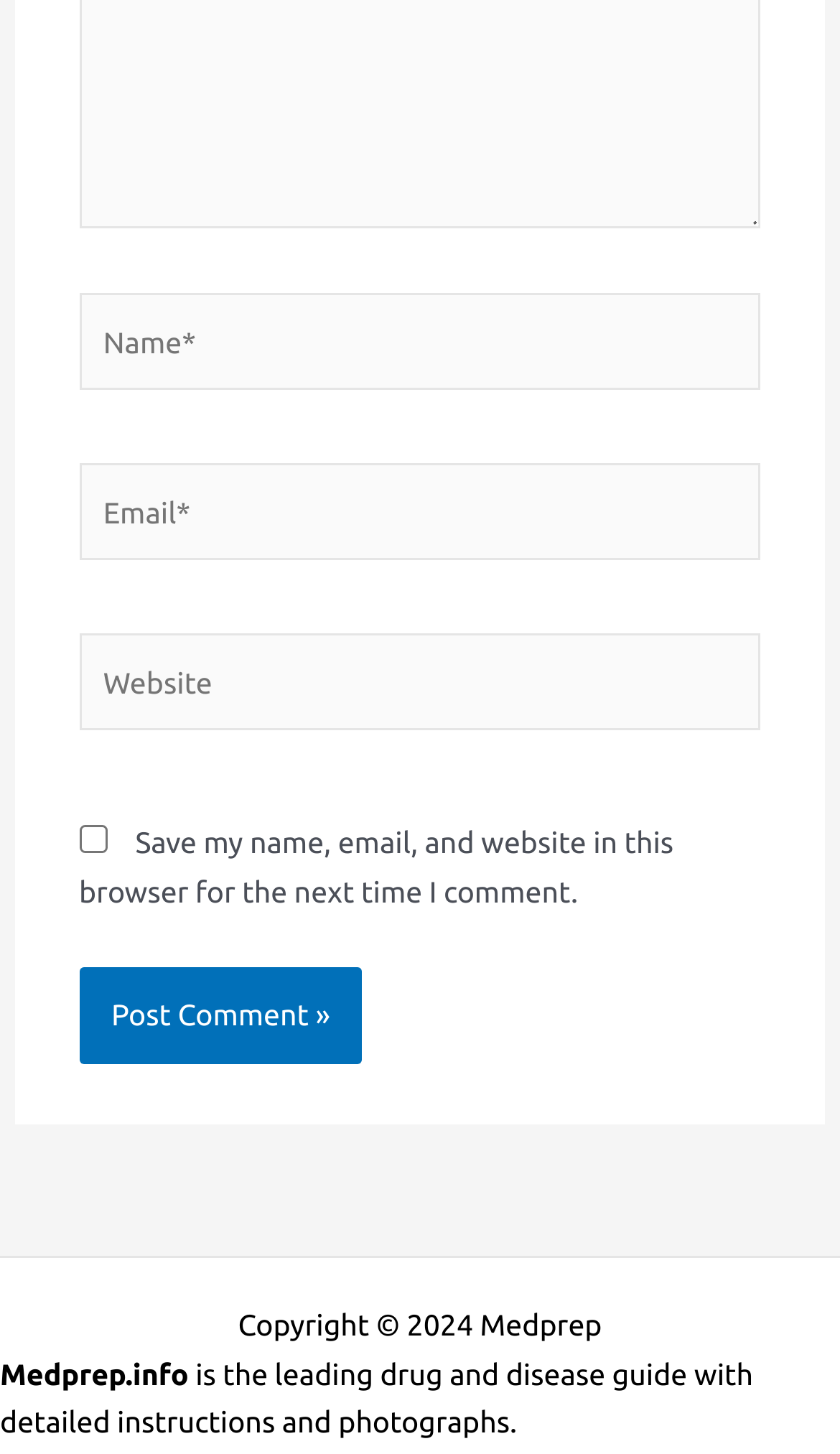Please look at the image and answer the question with a detailed explanation: What is the copyright year of the website?

The webpage has a static text element that reads 'Copyright © 2024 Medprep', which indicates that the copyright year of the website is 2024.